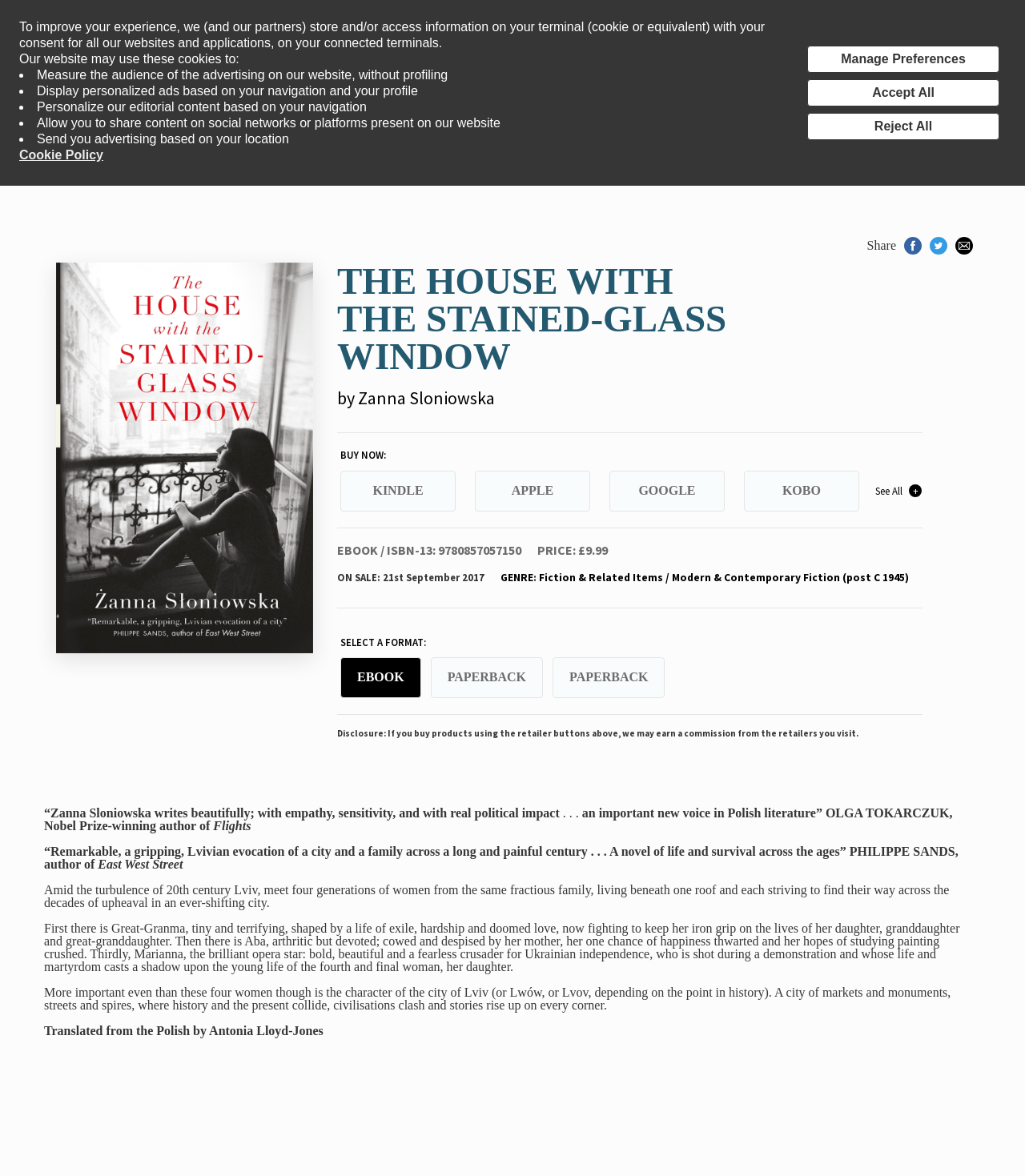Locate the UI element described as follows: "Fiction & Related Items". Return the bounding box coordinates as four float numbers between 0 and 1 in the order [left, top, right, bottom].

[0.526, 0.485, 0.647, 0.497]